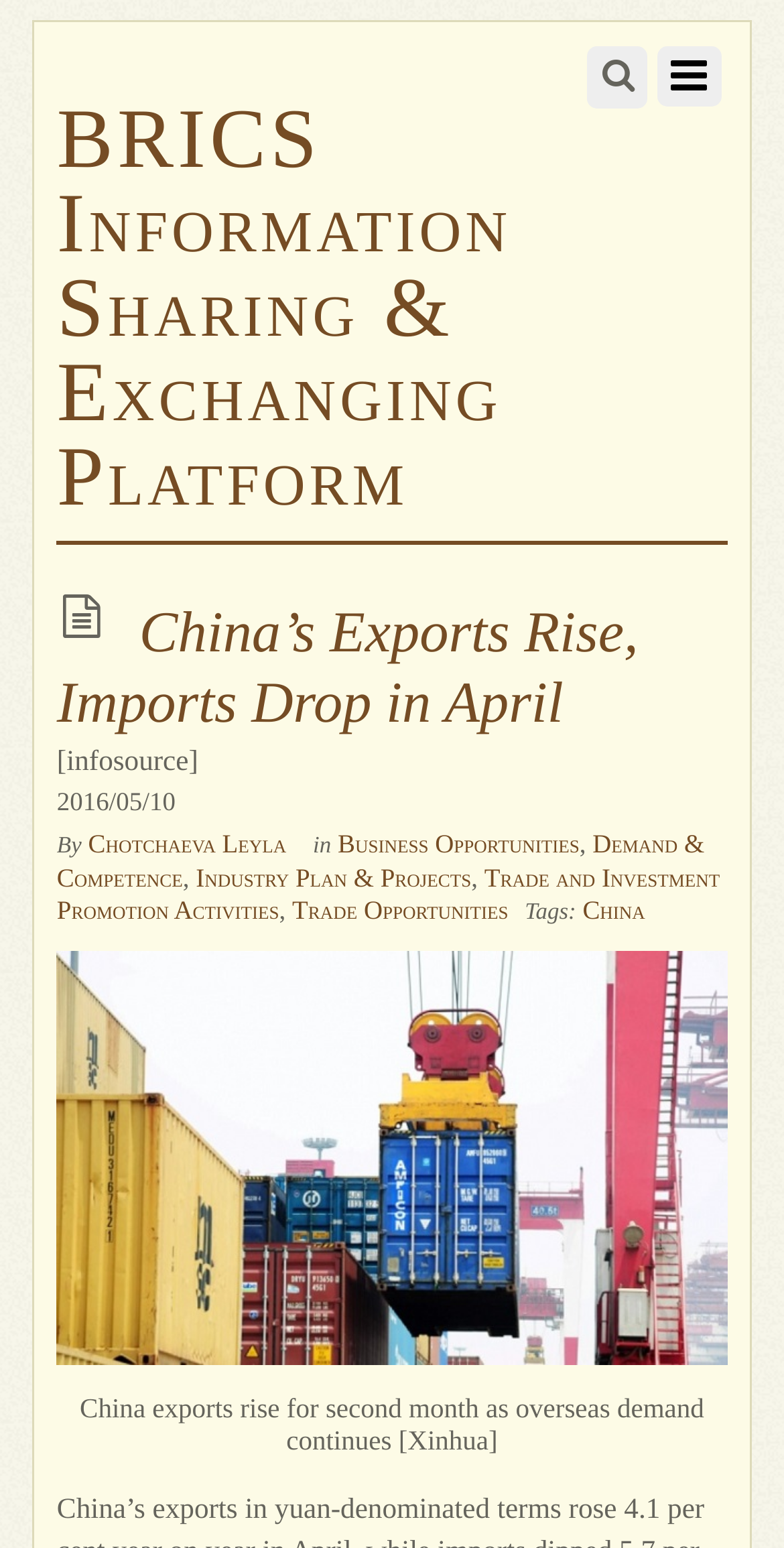What is the title of the article?
Provide an in-depth and detailed explanation in response to the question.

The title of the article can be found in the heading element, which is 'China’s Exports Rise, Imports Drop in April'. This title is also a link, indicating that it may lead to a more detailed page about the article.